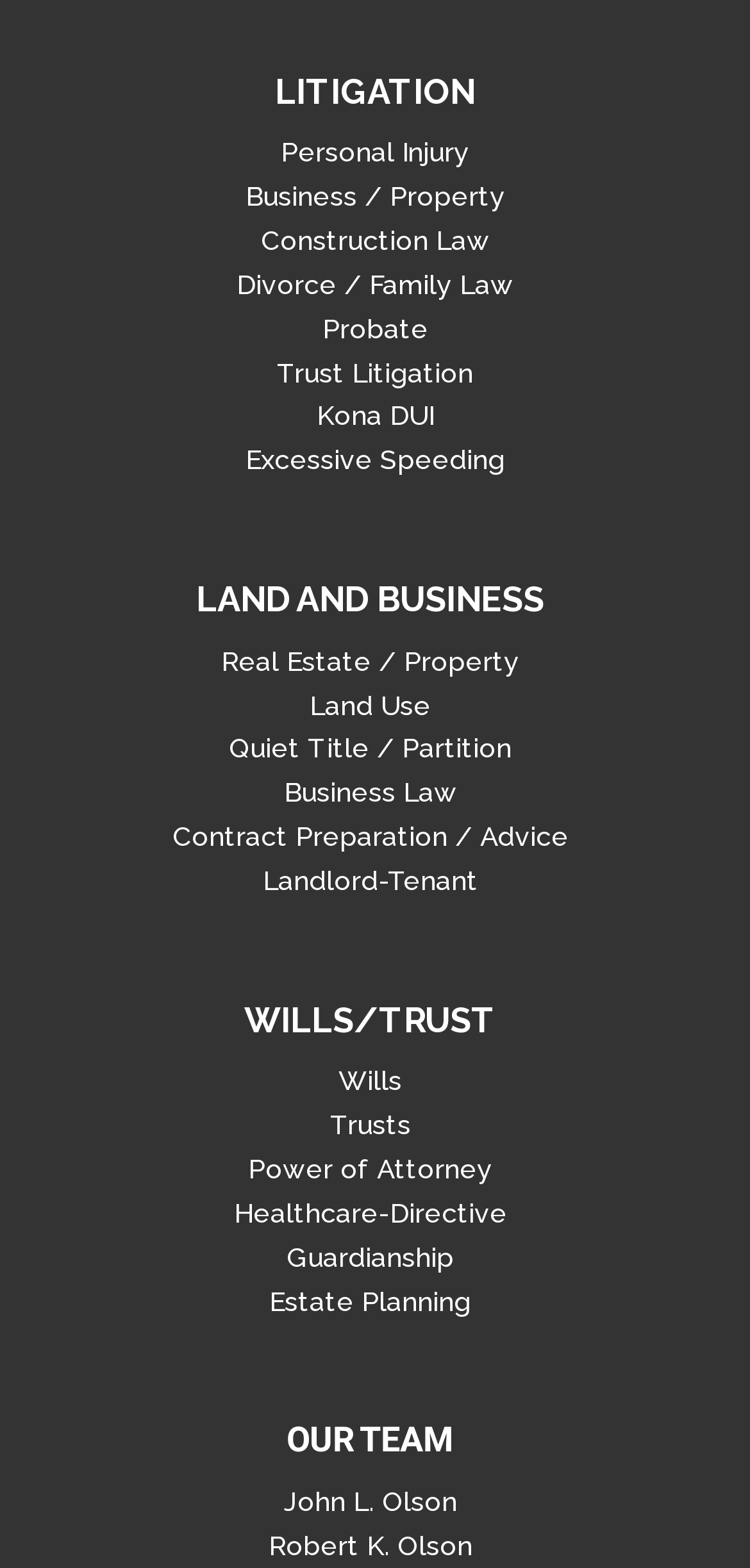Please identify the bounding box coordinates of the clickable area that will allow you to execute the instruction: "Read about John L. Olson".

[0.378, 0.948, 0.609, 0.967]